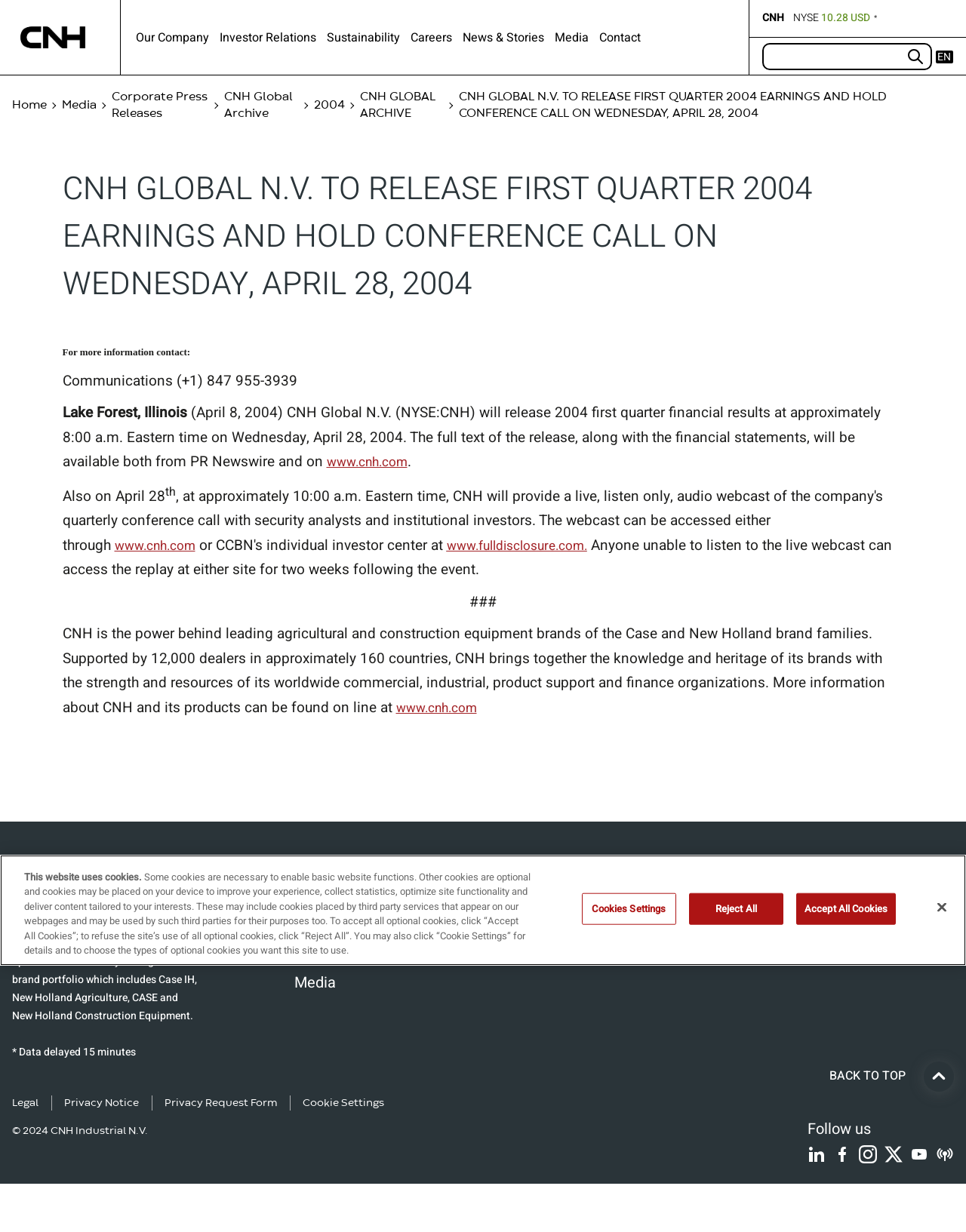Please find the bounding box coordinates of the element that you should click to achieve the following instruction: "Click on the 'Our Company' button". The coordinates should be presented as four float numbers between 0 and 1: [left, top, right, bottom].

[0.141, 0.023, 0.216, 0.038]